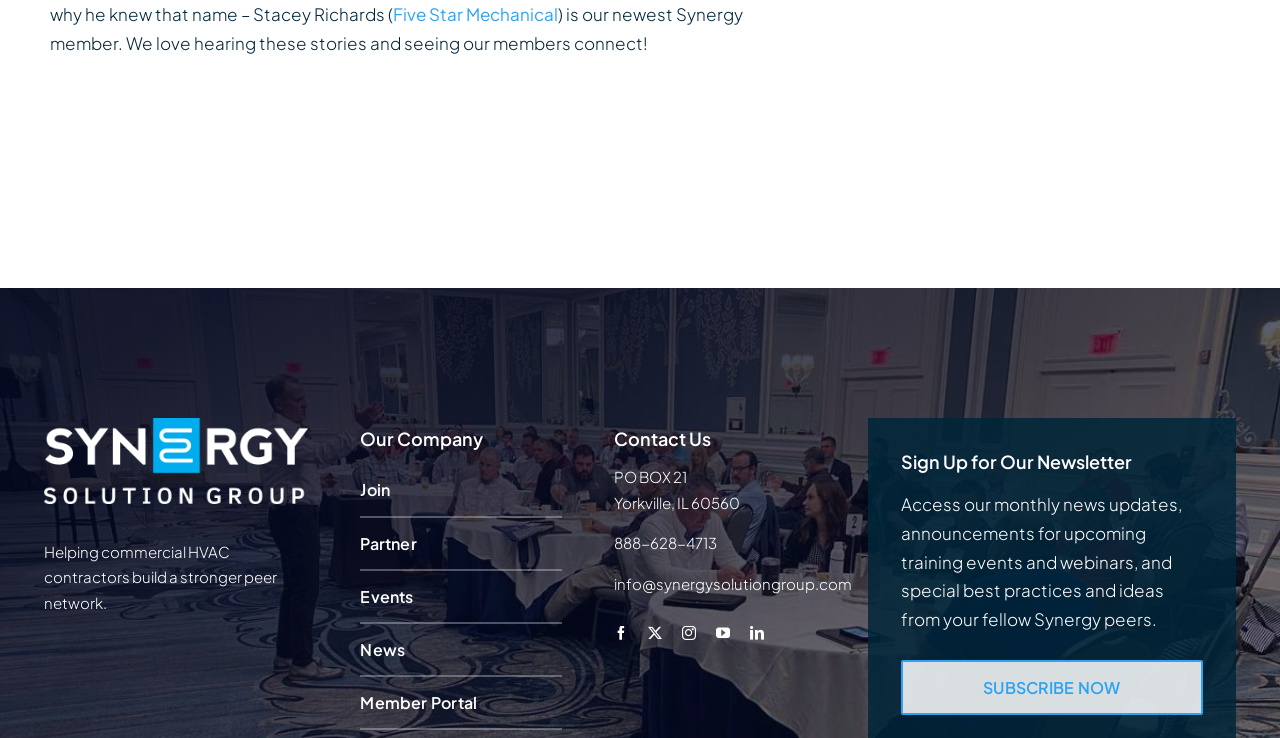Locate the bounding box coordinates of the clickable part needed for the task: "Click on the 'Join' link".

[0.281, 0.629, 0.439, 0.701]